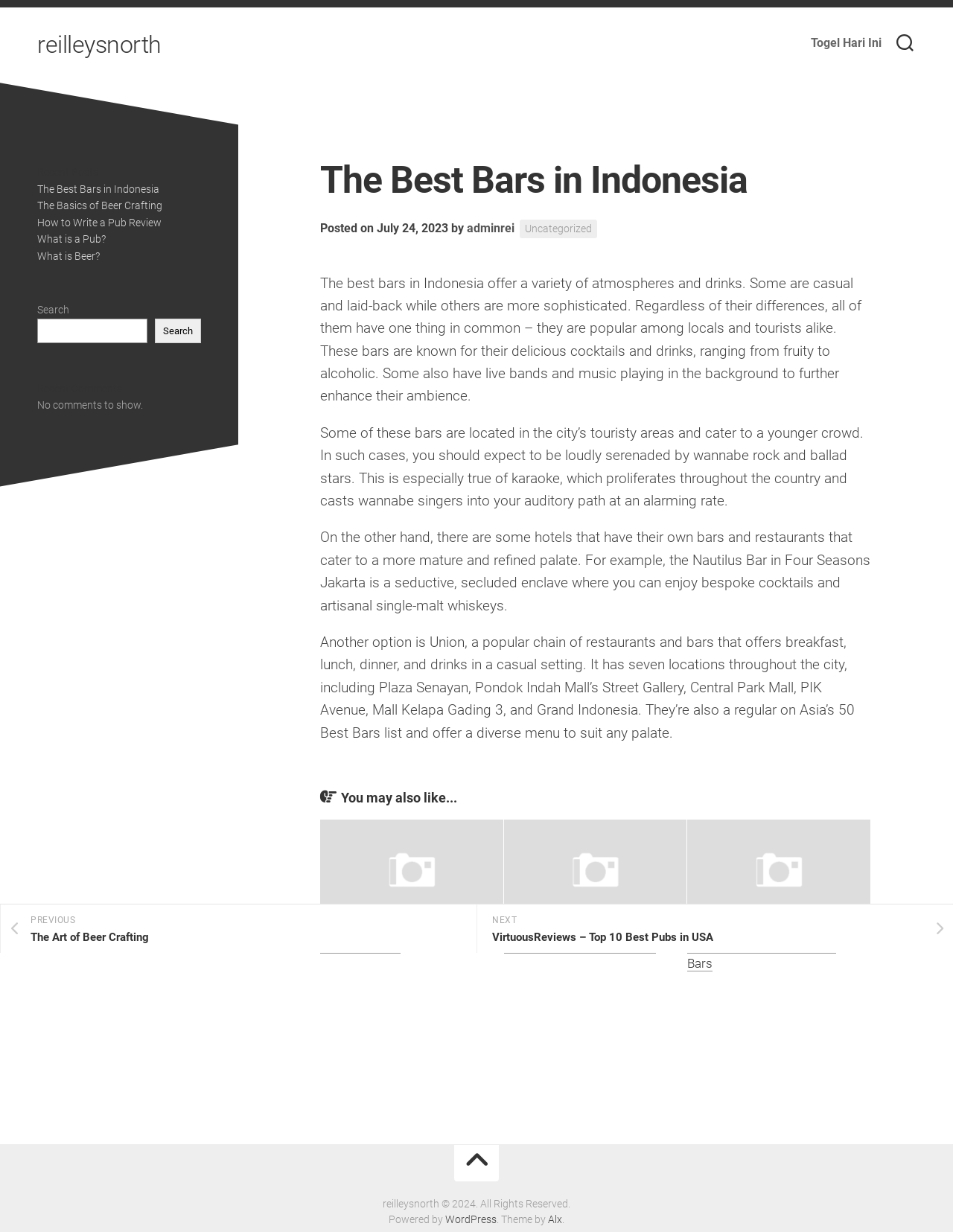Please specify the bounding box coordinates of the area that should be clicked to accomplish the following instruction: "Go to the 'Togel Hari Ini' link". The coordinates should consist of four float numbers between 0 and 1, i.e., [left, top, right, bottom].

[0.851, 0.029, 0.925, 0.041]